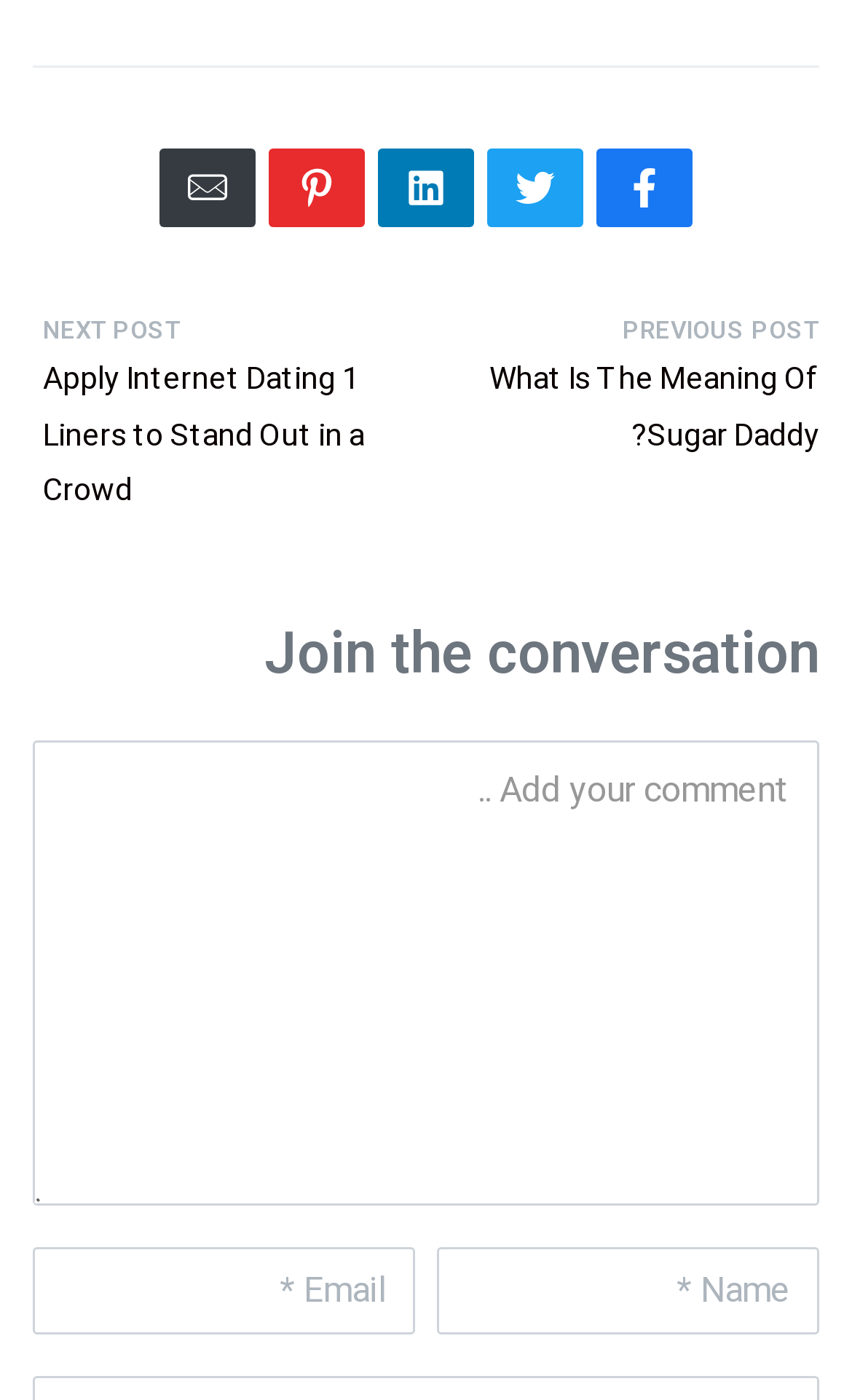Could you determine the bounding box coordinates of the clickable element to complete the instruction: "Share on Twitter"? Provide the coordinates as four float numbers between 0 and 1, i.e., [left, top, right, bottom].

[0.571, 0.105, 0.685, 0.163]